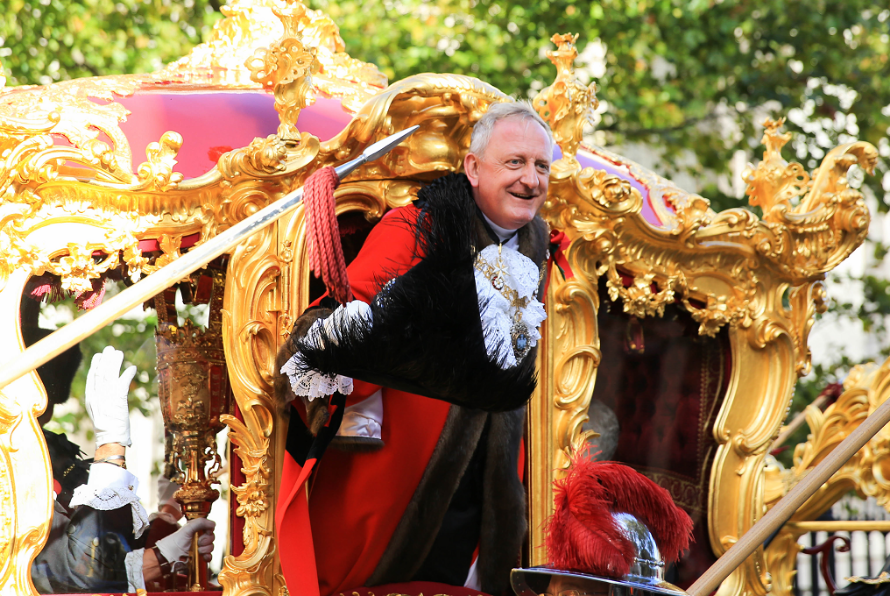What season is depicted in the image?
Using the image, give a concise answer in the form of a single word or short phrase.

Autumn